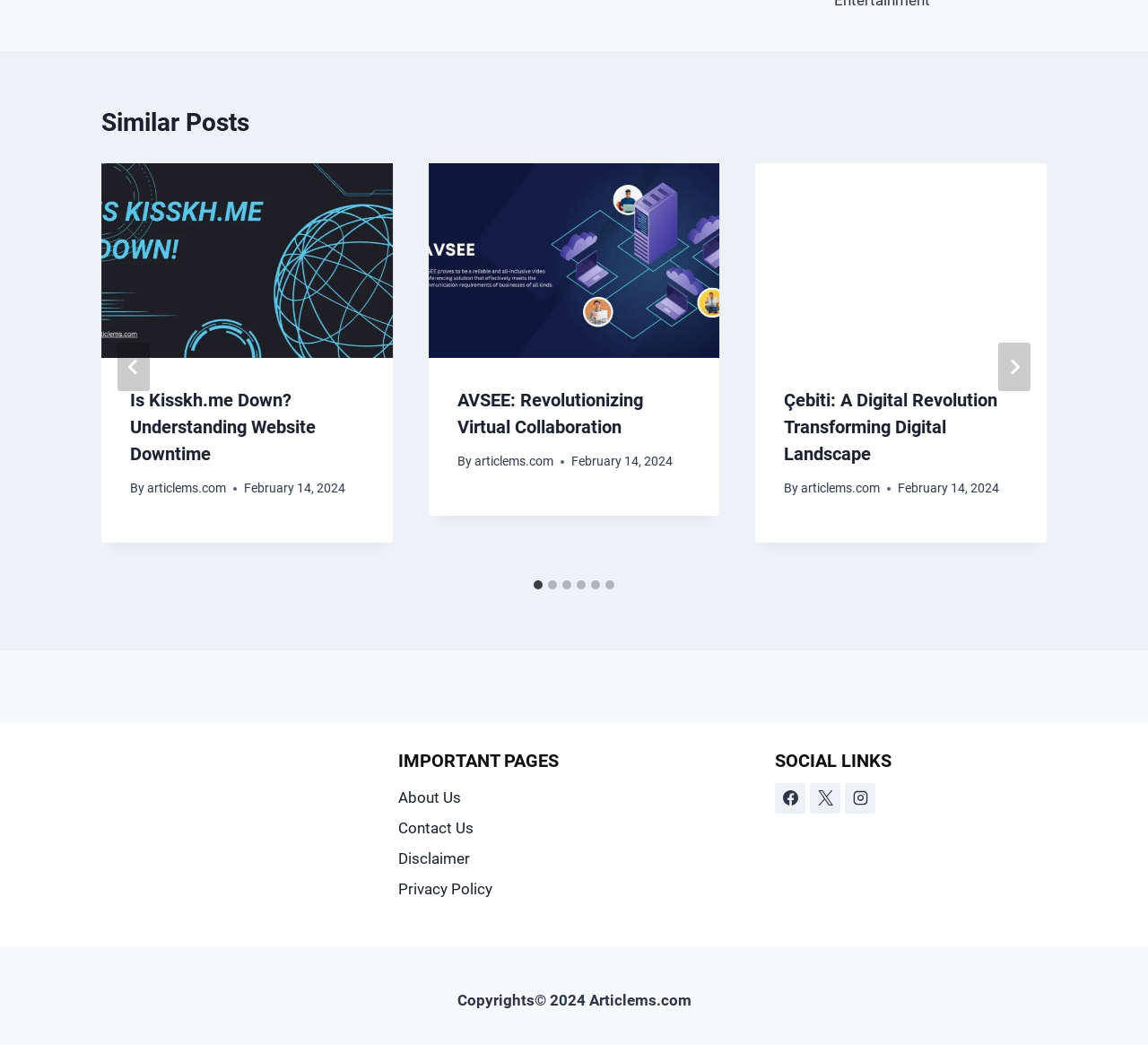How many social links are there?
Refer to the image and answer the question using a single word or phrase.

3